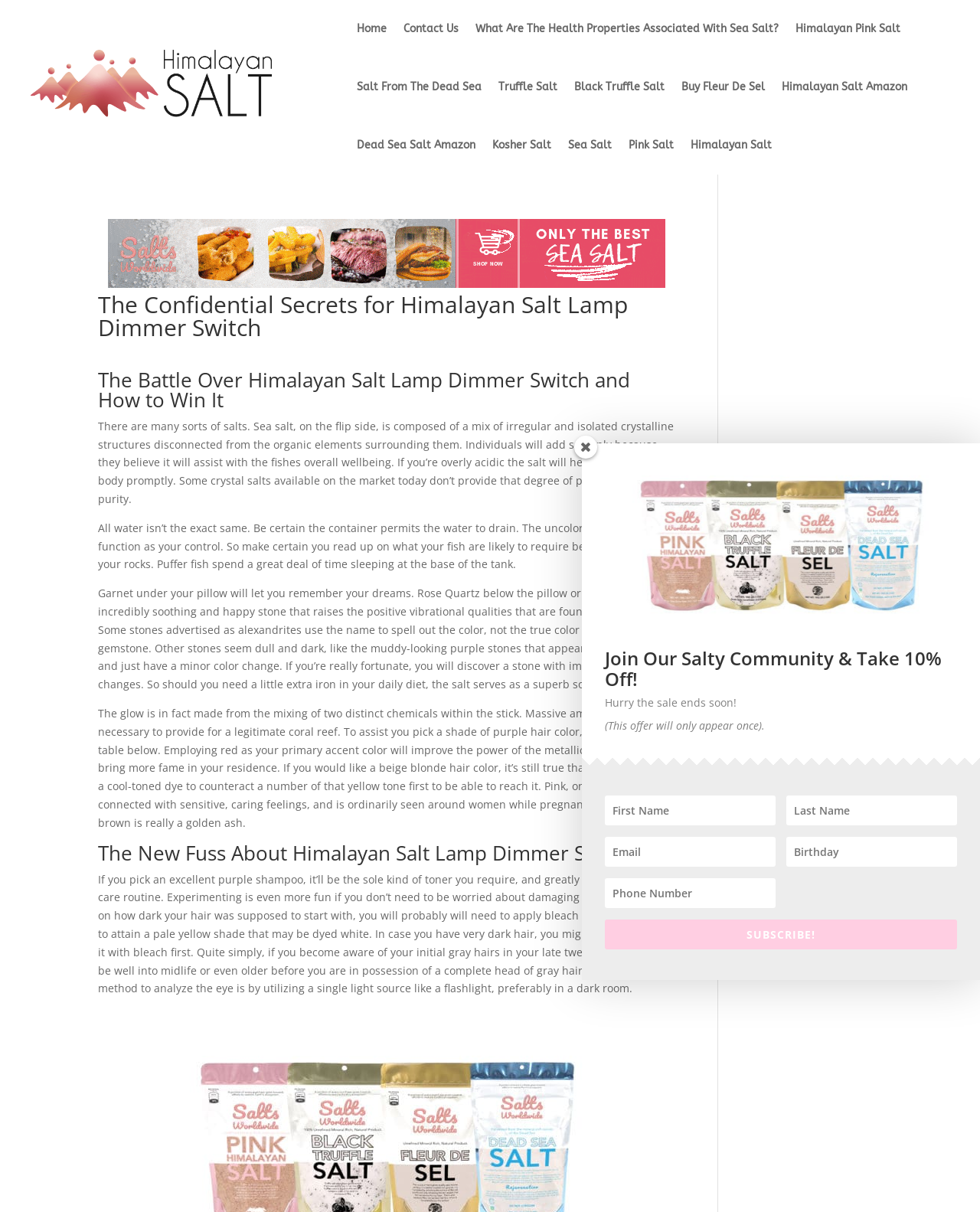Use one word or a short phrase to answer the question provided: 
What is the effect of using red as an accent color?

Increases power and fame